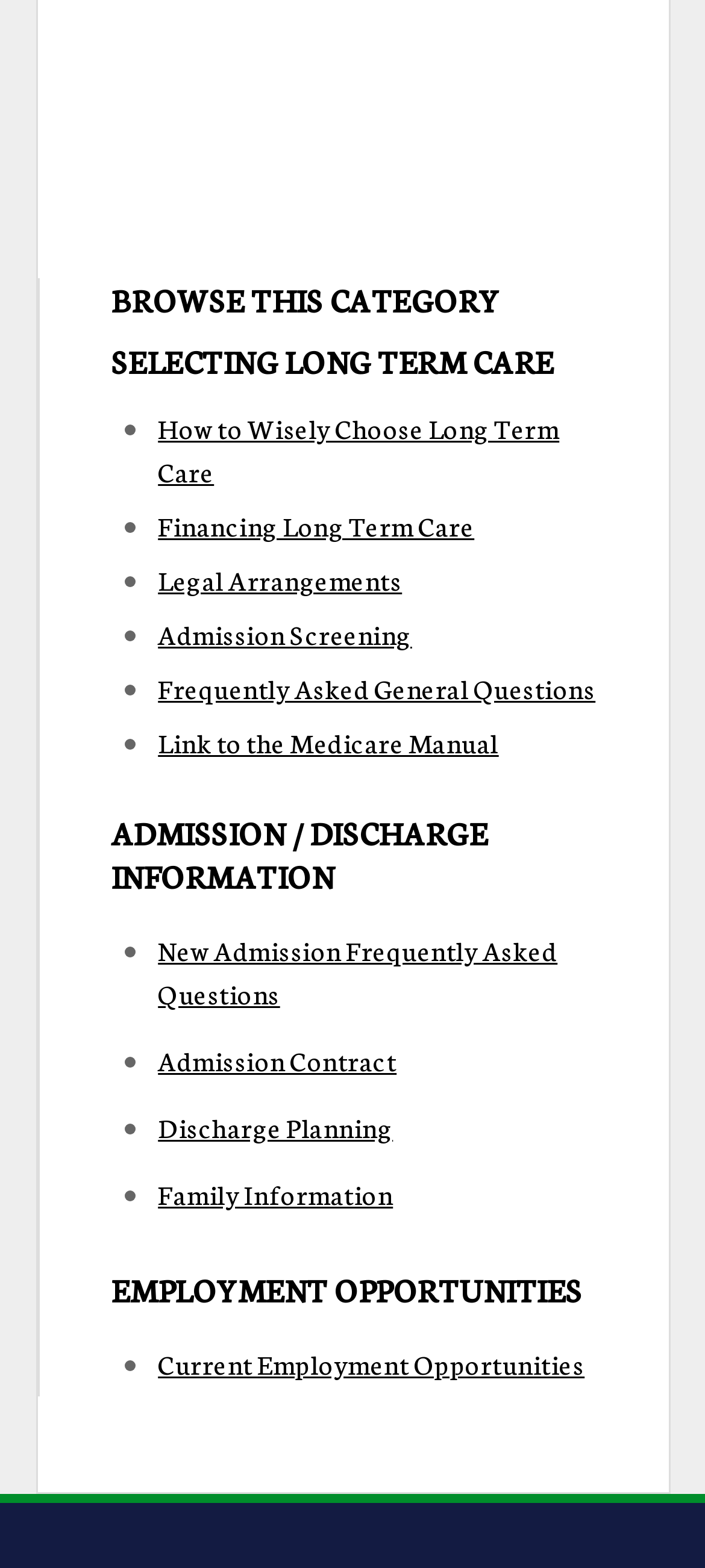Locate the bounding box coordinates of the clickable area to execute the instruction: "Explore discharge planning". Provide the coordinates as four float numbers between 0 and 1, represented as [left, top, right, bottom].

[0.224, 0.706, 0.557, 0.73]